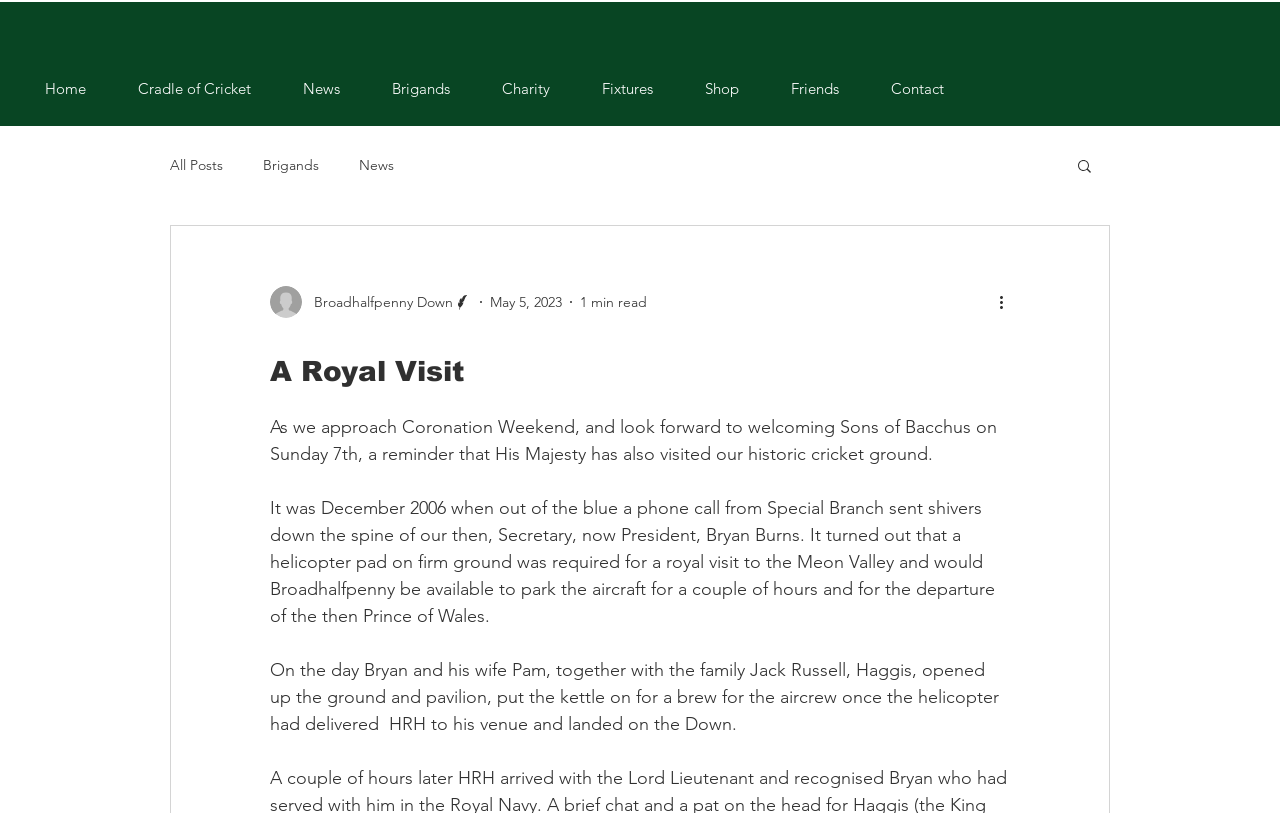What is the name of the family dog mentioned?
Using the information from the image, provide a comprehensive answer to the question.

The question asks for the name of the family dog mentioned in the webpage. By reading the text content of the webpage, we can find the answer in the sentence 'On the day Bryan and his wife Pam, together with the family Jack Russell, Haggis, opened up the ground and pavilion, put the kettle on for a brew for the aircrew once the helicopter had delivered  HRH to his venue and landed on the Down.' The name of the family dog is Haggis.